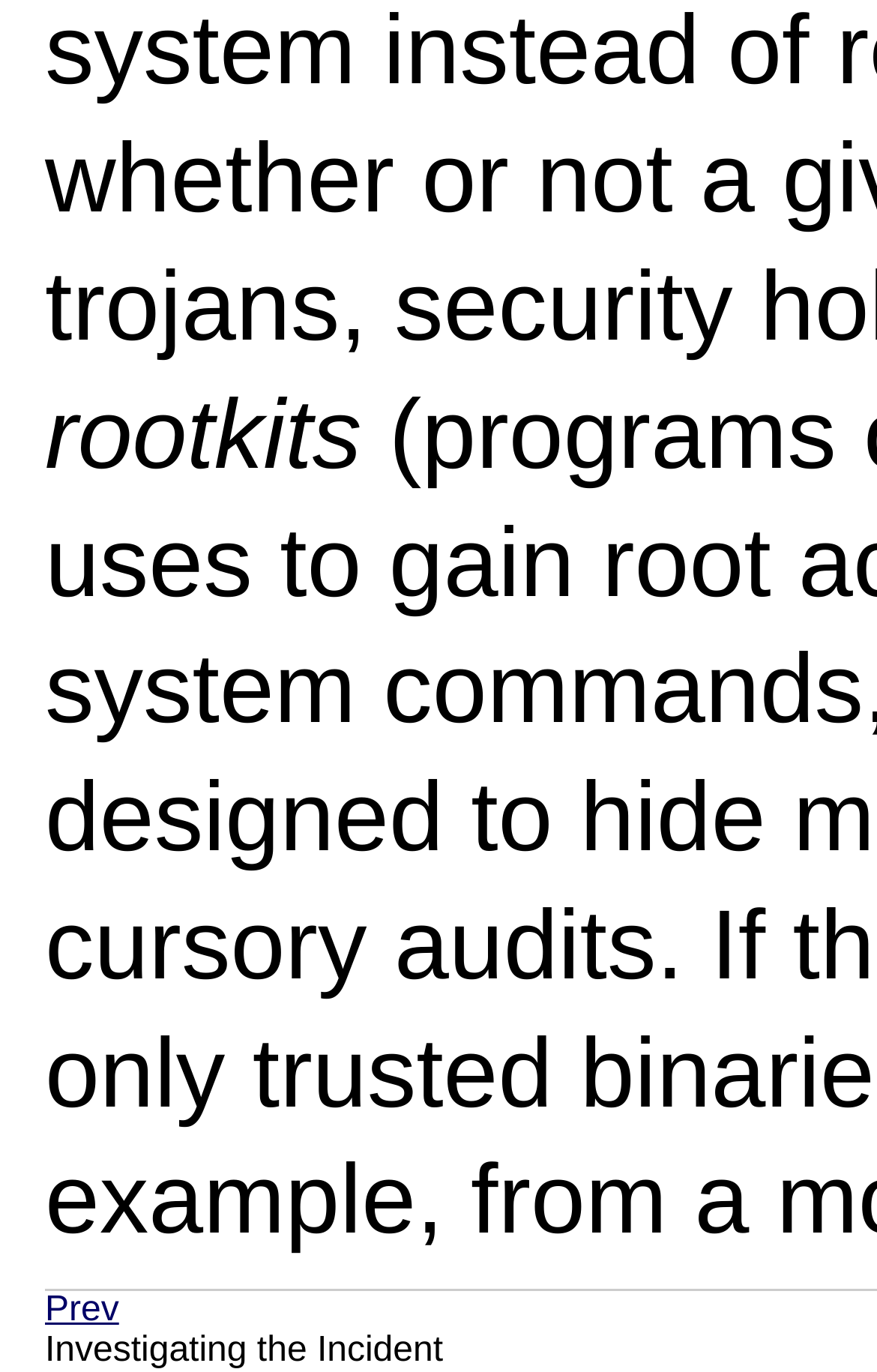Find the bounding box of the web element that fits this description: "Prev".

[0.051, 0.941, 0.136, 0.969]